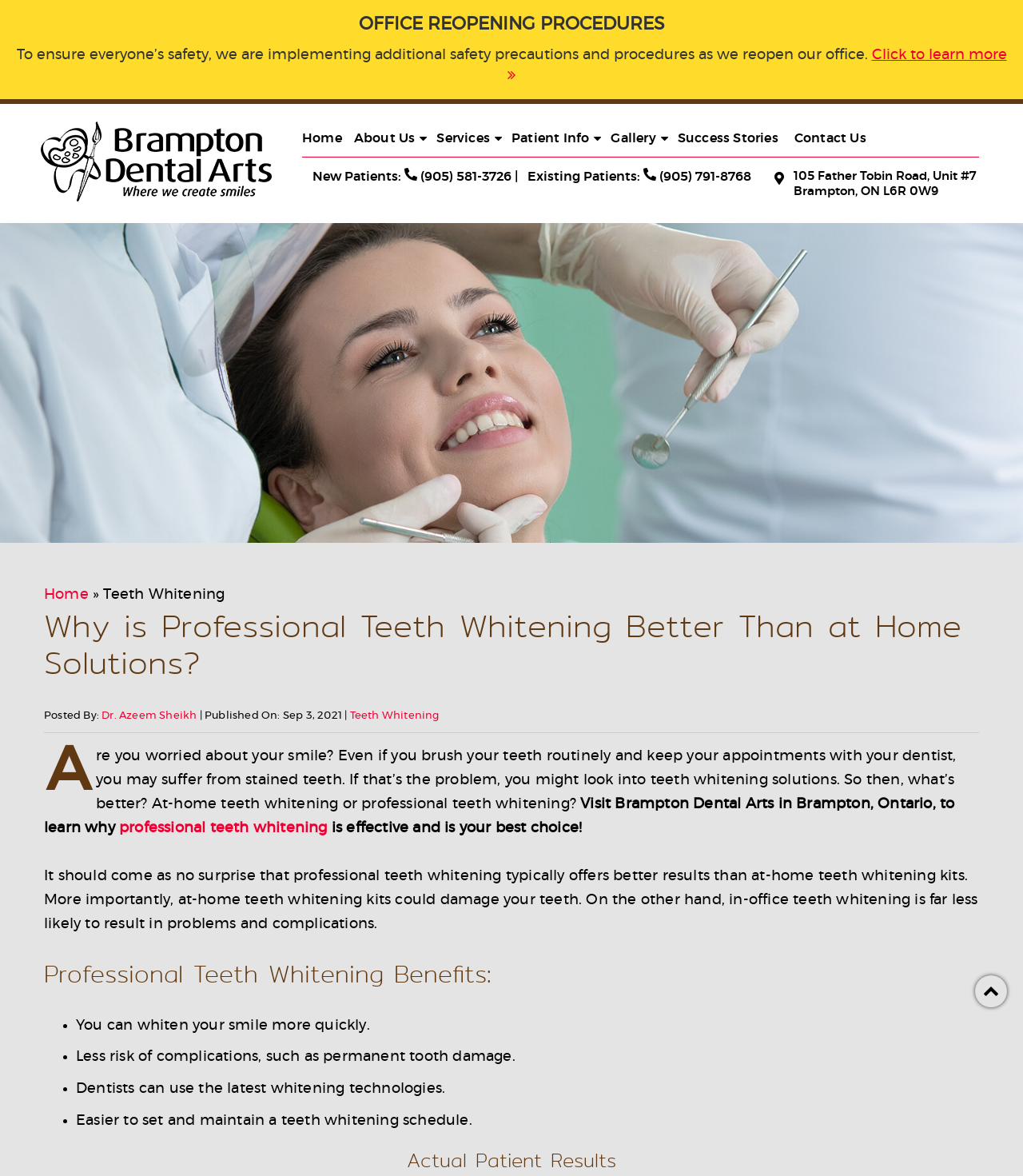Explain the contents of the webpage comprehensively.

This webpage is about professional teeth whitening services offered by Dr. Azeem Sheikh of Brampton Dental Arts in Ontario. At the top of the page, there is a logo of the dental office, followed by a navigation menu with links to different sections of the website, including "Home", "About Us", "Services", "Patient Info", "Gallery", "Success Stories", and "Contact Us".

Below the navigation menu, there is a section about office reopening procedures, which includes a heading, a paragraph of text, and a link to learn more. To the right of this section, there is a link to the dentist's logo.

The main content of the page is divided into several sections. The first section has a heading that asks a question about teeth whitening, followed by a paragraph of text that discusses the benefits of professional teeth whitening. There is also a link to learn more about professional teeth whitening.

The next section has a heading that lists the benefits of professional teeth whitening, including quick results, less risk of complications, and the use of latest whitening technologies. Each benefit is listed as a bullet point.

Following this section, there is a heading that says "Actual Patient Results", but there is no content below this heading.

At the bottom of the page, there is a section with contact information, including the address and phone numbers of the dental office. There is also a link to get directions to the office.

Throughout the page, there are several images, including a logo of the dental office and a picture related to teeth whitening. There is also a link to go back to the top of the page at the bottom right corner.